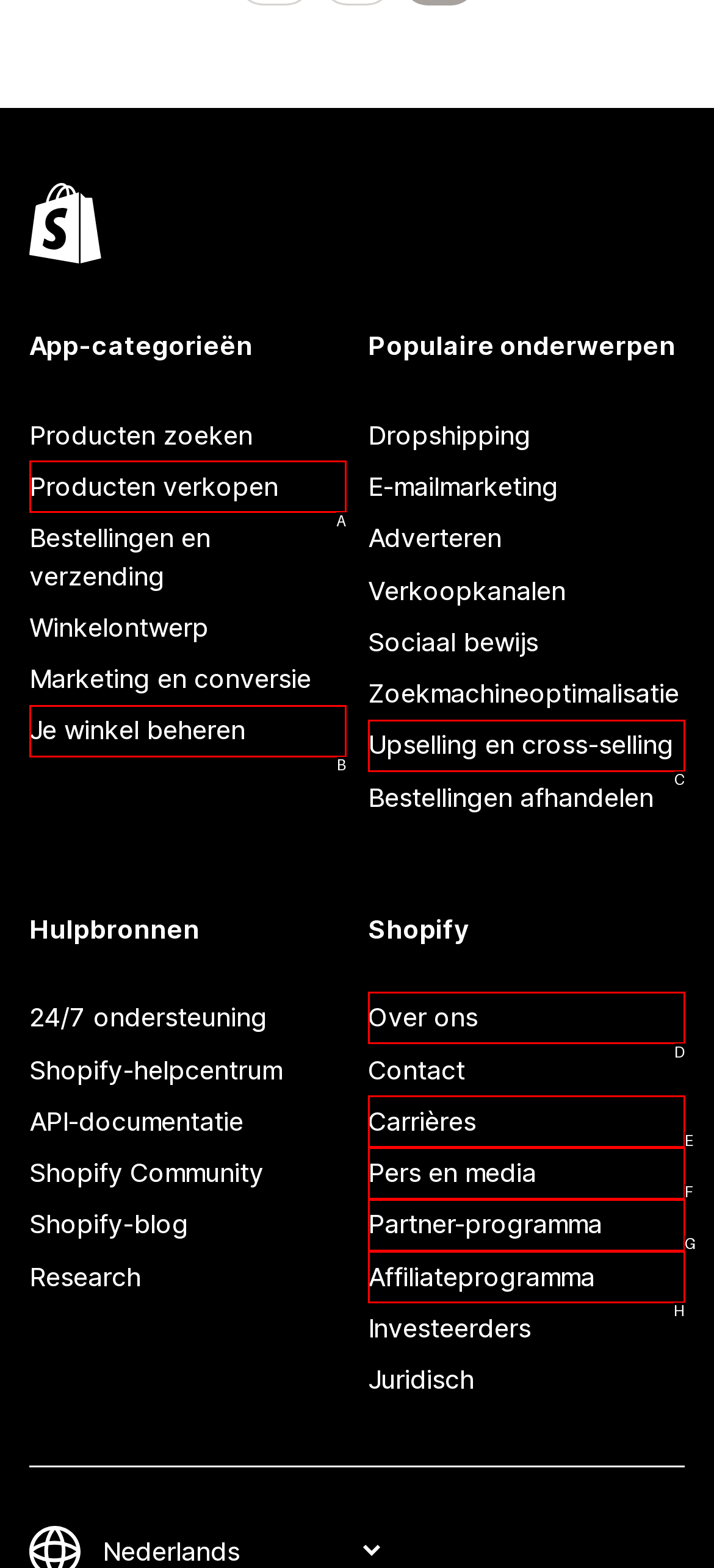Identify which option matches the following description: Carrières
Answer by giving the letter of the correct option directly.

E